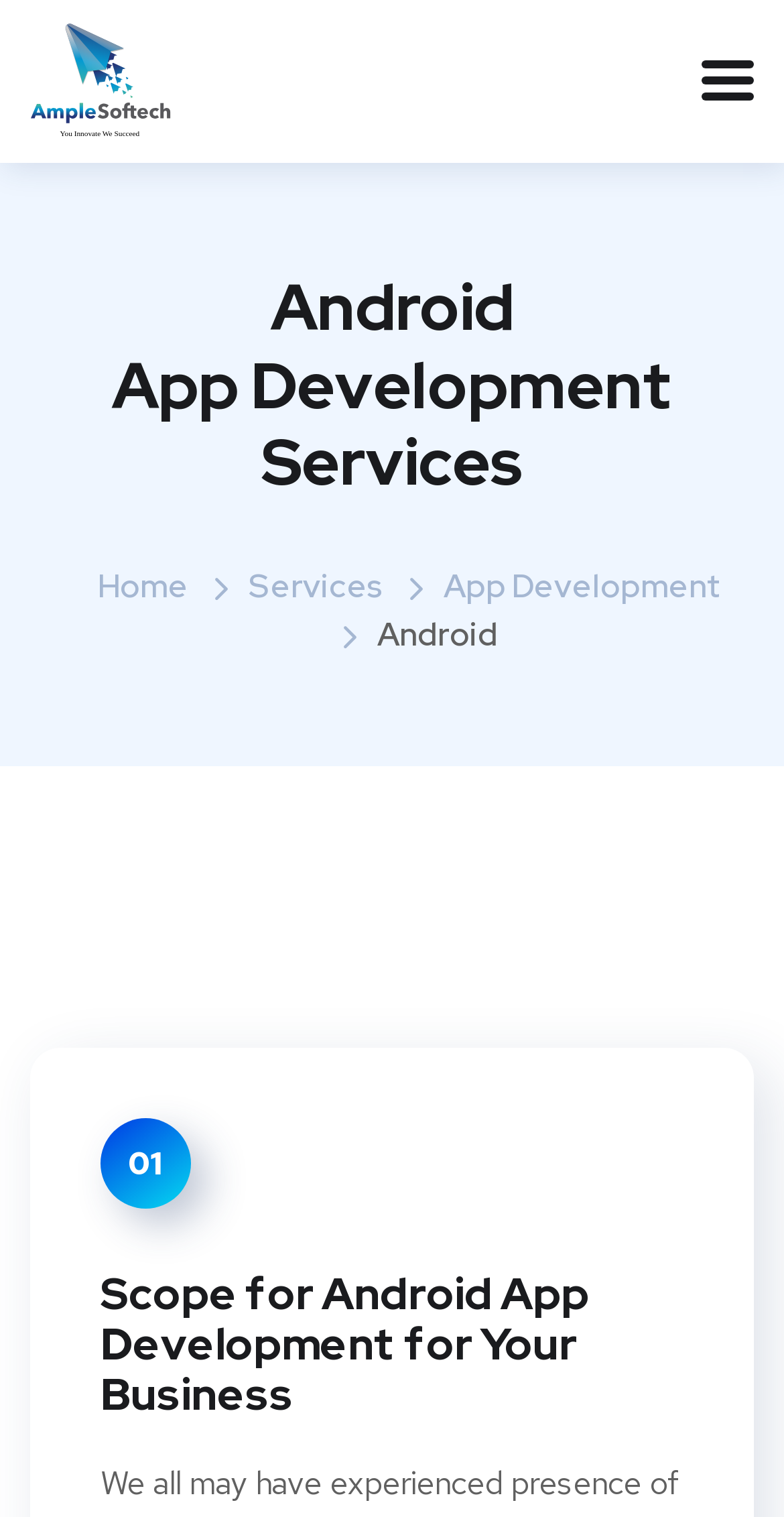Provide your answer in one word or a succinct phrase for the question: 
What is the topic of the main content section?

Android App Development